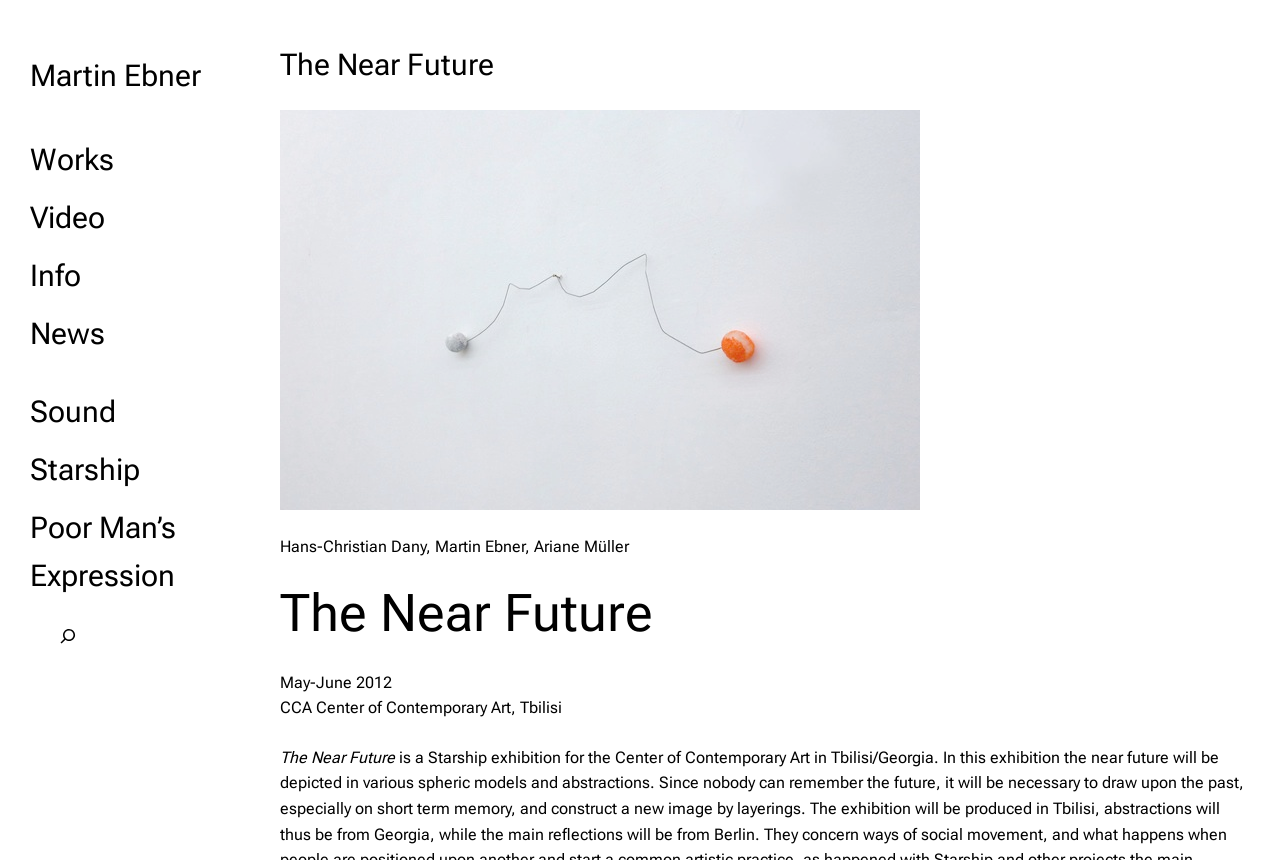Please determine the bounding box coordinates of the element's region to click for the following instruction: "go to the Works page".

[0.023, 0.158, 0.089, 0.214]